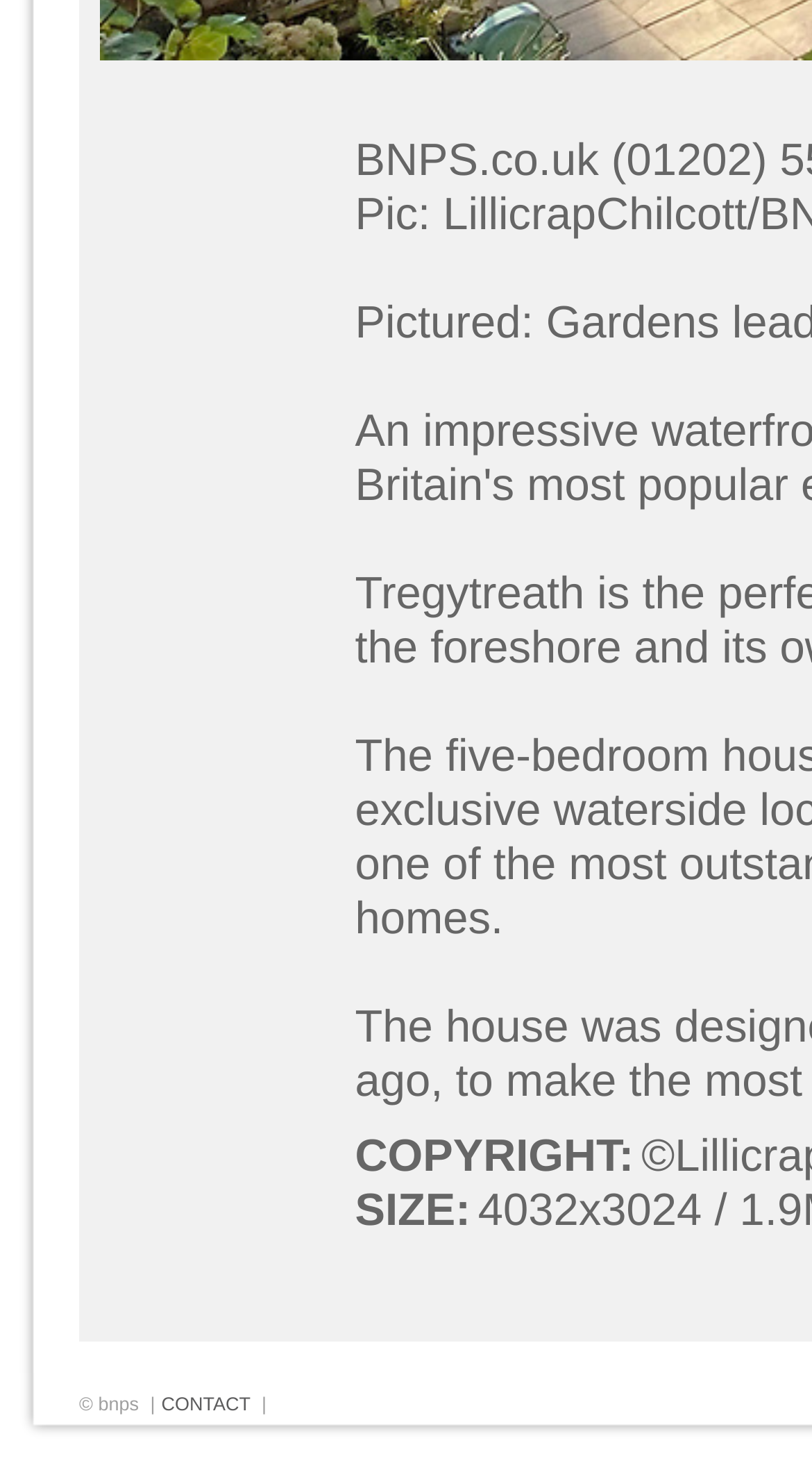Identify the coordinates of the bounding box for the element described below: "CONTACT". Return the coordinates as four float numbers between 0 and 1: [left, top, right, bottom].

[0.199, 0.944, 0.308, 0.958]